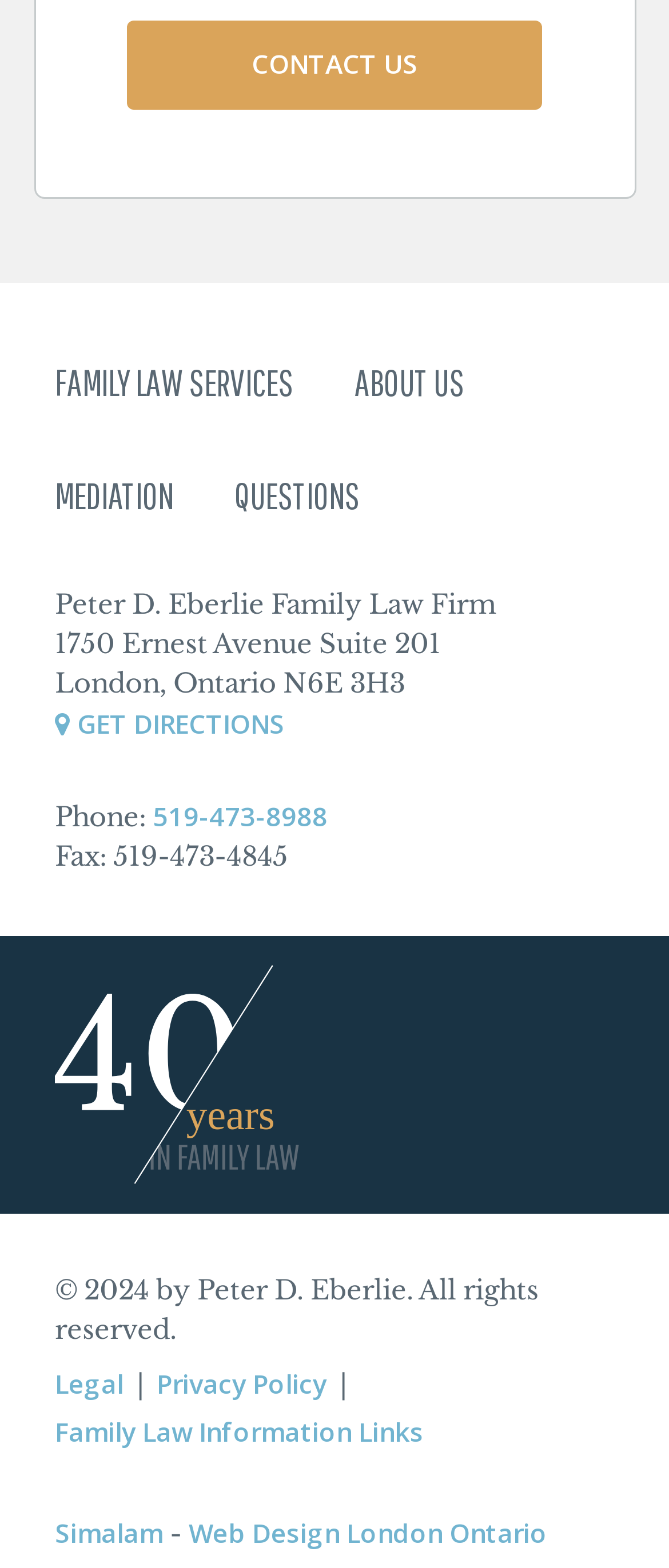Provide a one-word or short-phrase answer to the question:
What is the name of the law firm?

Peter D. Eberlie Family Law Firm